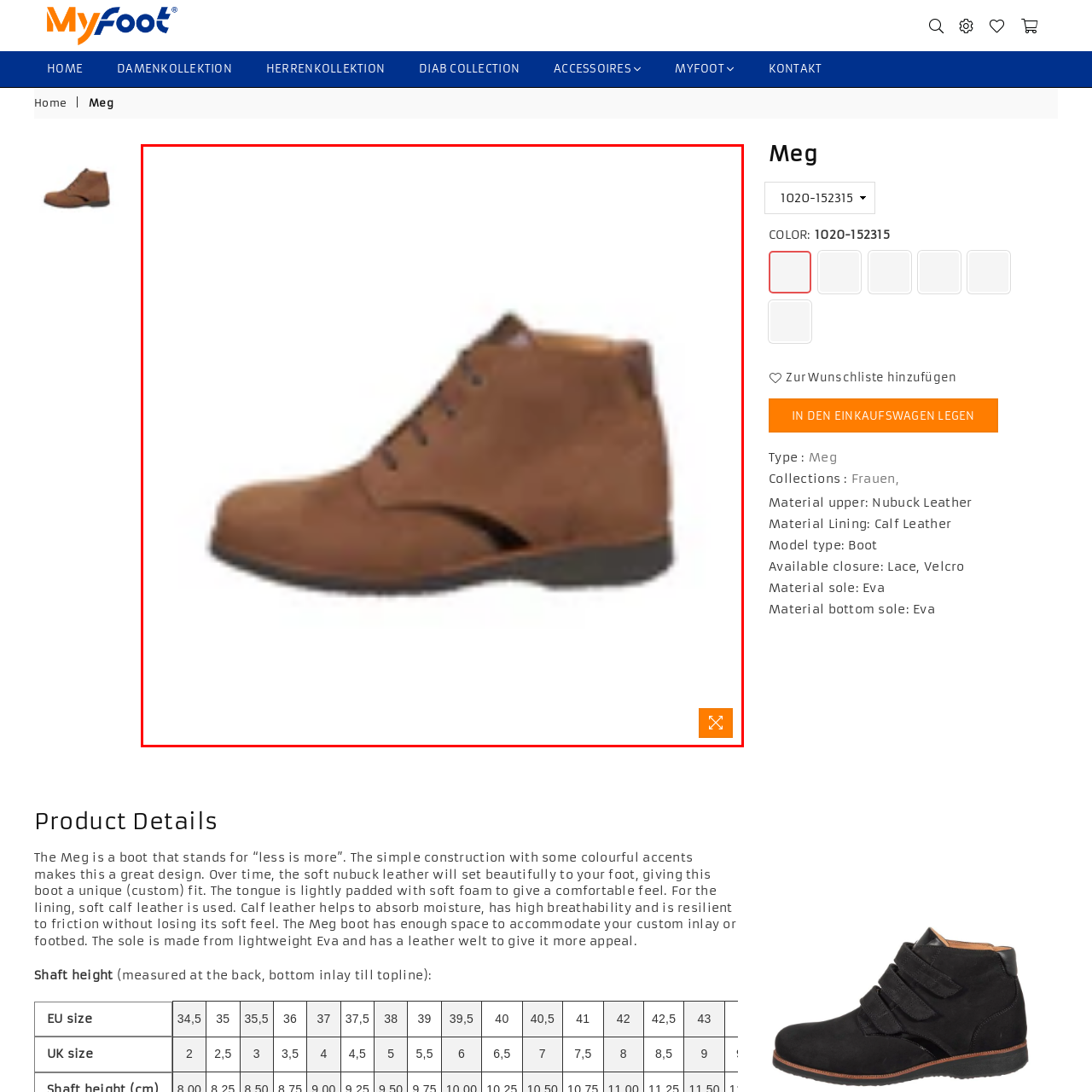What is the purpose of the lace-up feature?
Pay attention to the image within the red bounding box and answer using just one word or a concise phrase.

Adjustable fit